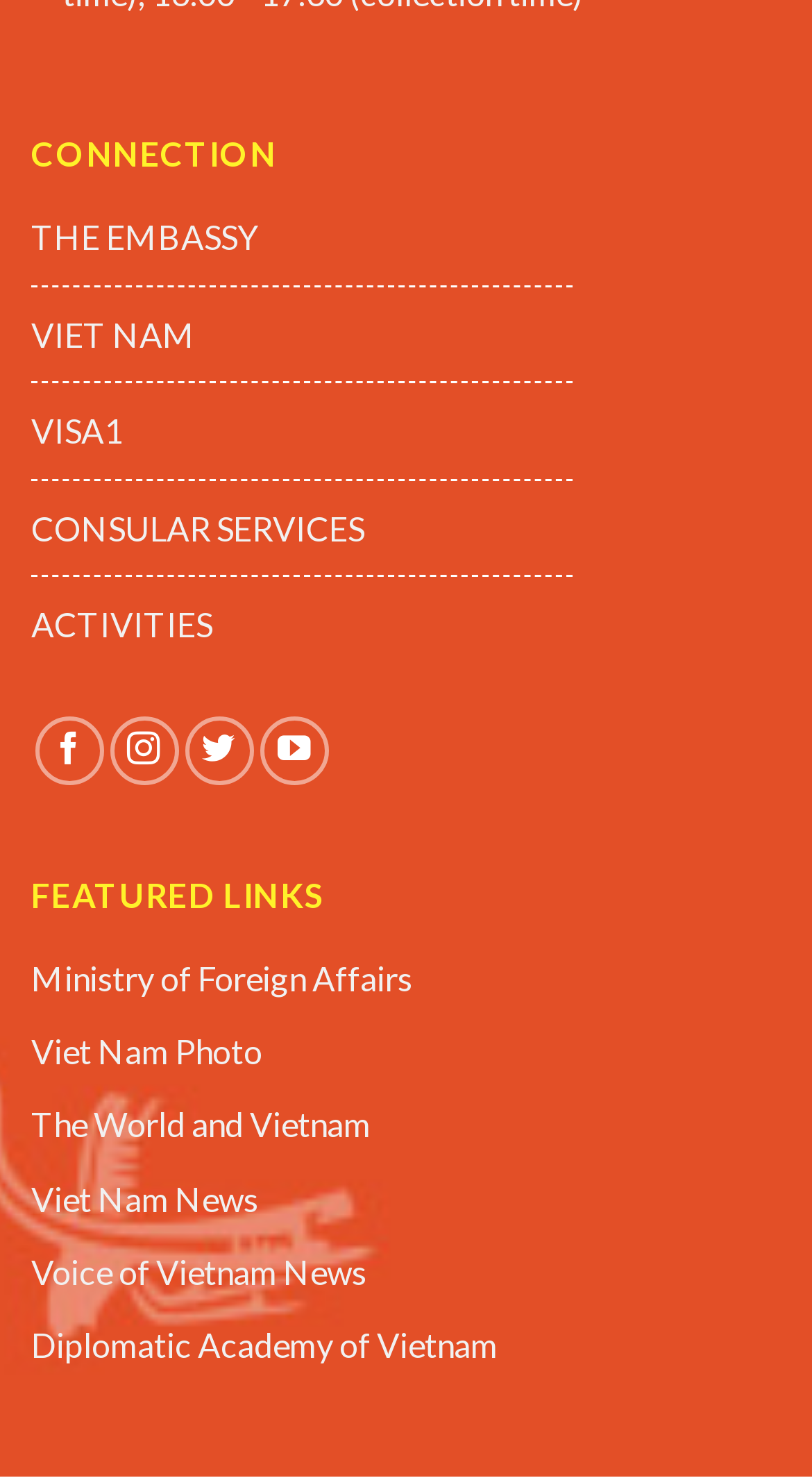Determine the bounding box coordinates for the element that should be clicked to follow this instruction: "Check out Viet Nam Photo". The coordinates should be given as four float numbers between 0 and 1, in the format [left, top, right, bottom].

[0.038, 0.698, 0.323, 0.725]